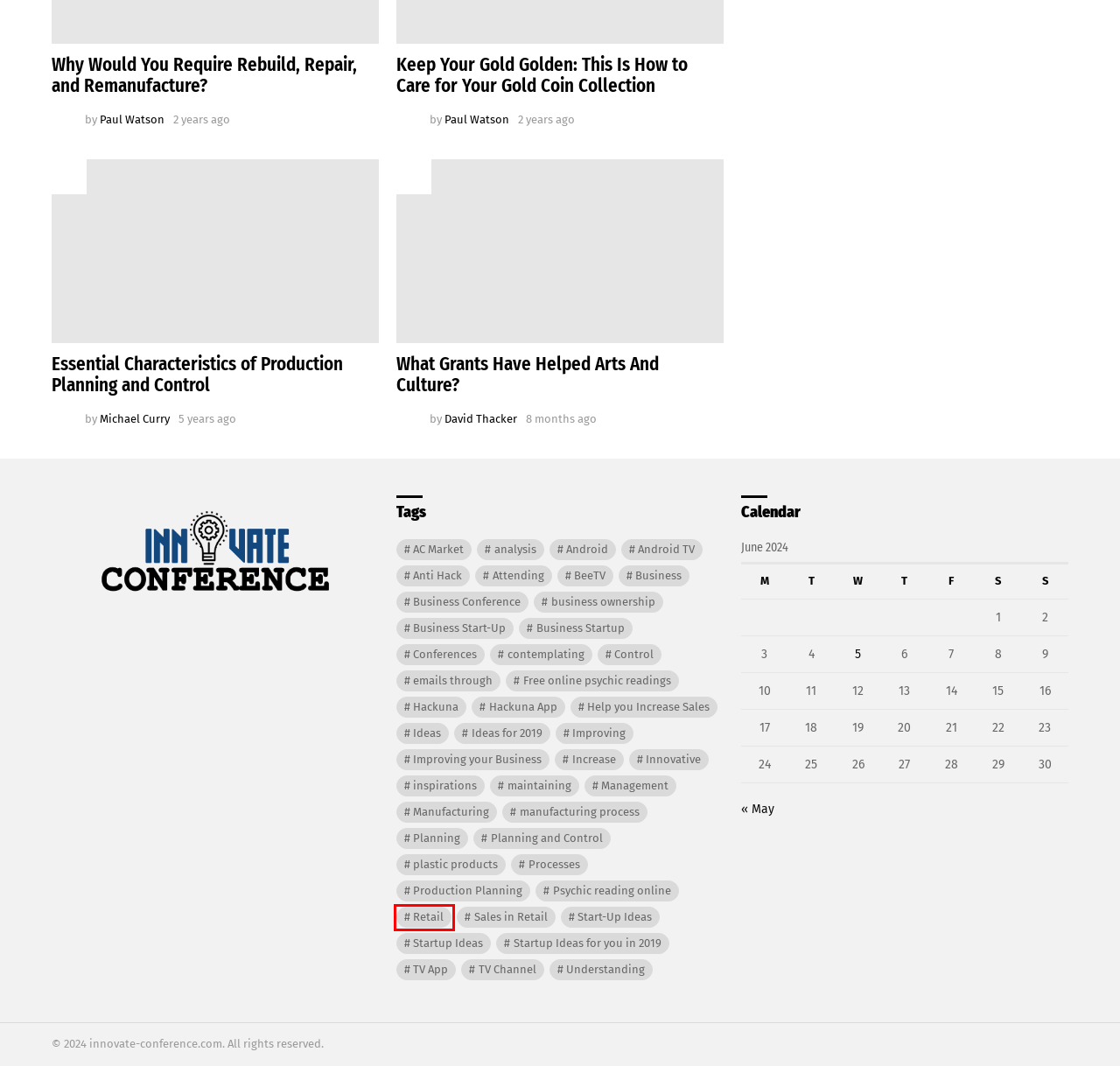Examine the screenshot of the webpage, which includes a red bounding box around an element. Choose the best matching webpage description for the page that will be displayed after clicking the element inside the red bounding box. Here are the candidates:
A. TV Channel - Innovate Conference
B. Increase - Innovate Conference
C. Control - Innovate Conference
D. Startup Ideas - Innovate Conference
E. Startup Ideas for you in 2019 - Innovate Conference
F. Retail - Innovate Conference
G. Essential Characteristics of Production Planning and Control - Innovate Conference
H. manufacturing process - Innovate Conference

F